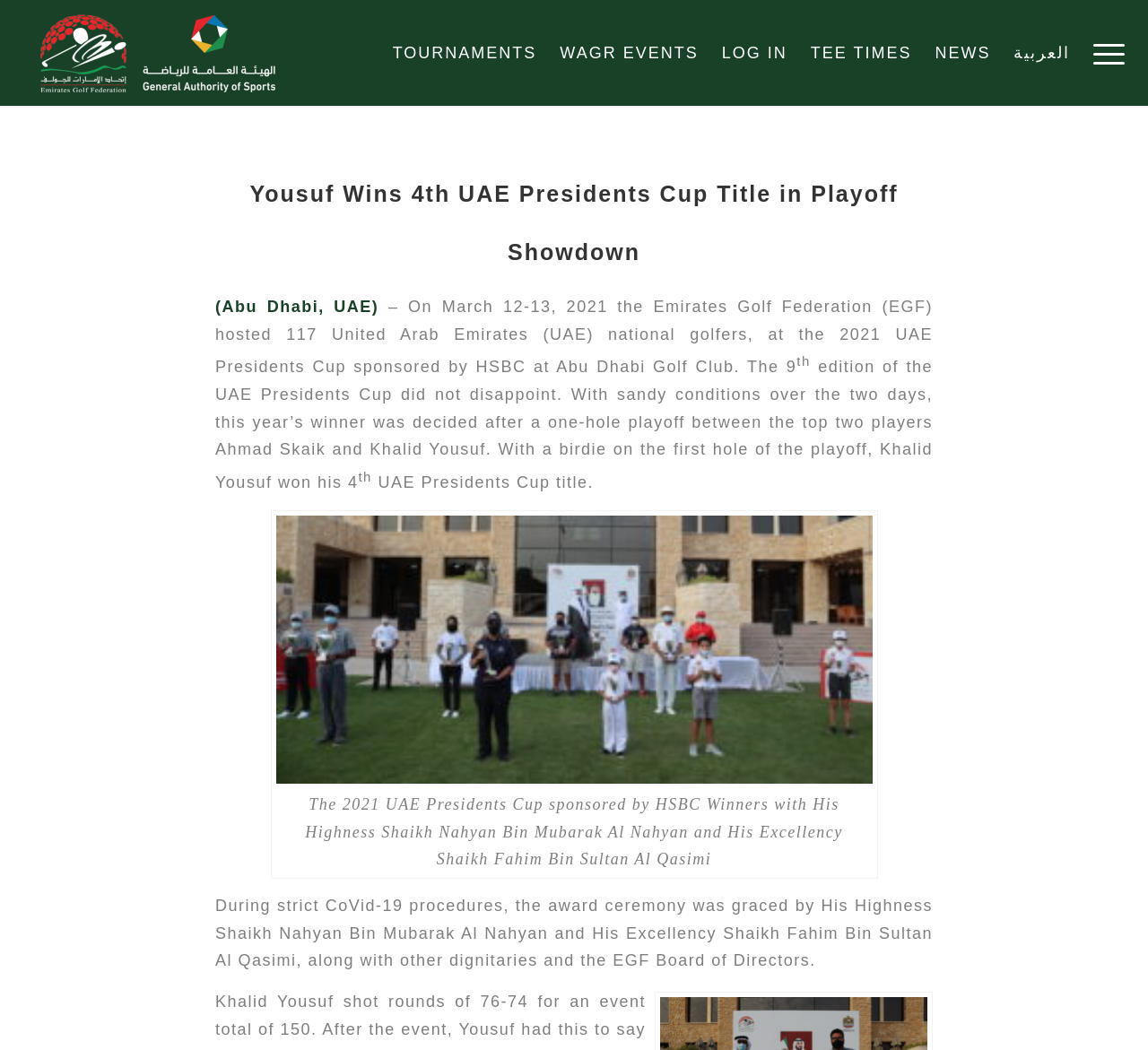Extract the main headline from the webpage and generate its text.

Yousuf Wins 4th UAE Presidents Cup Title in Playoff Showdown